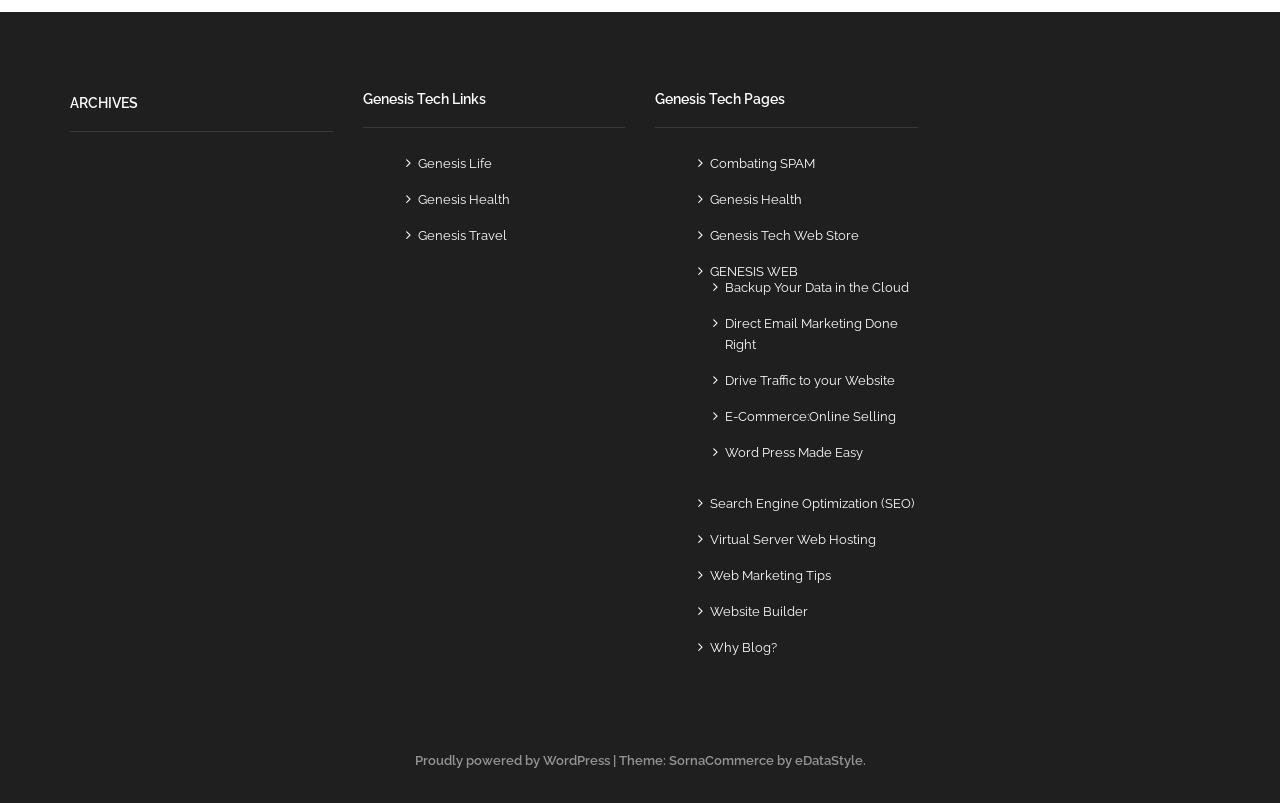Use a single word or phrase to answer this question: 
What is the last link under 'Genesis Tech Pages'?

Why Blog?